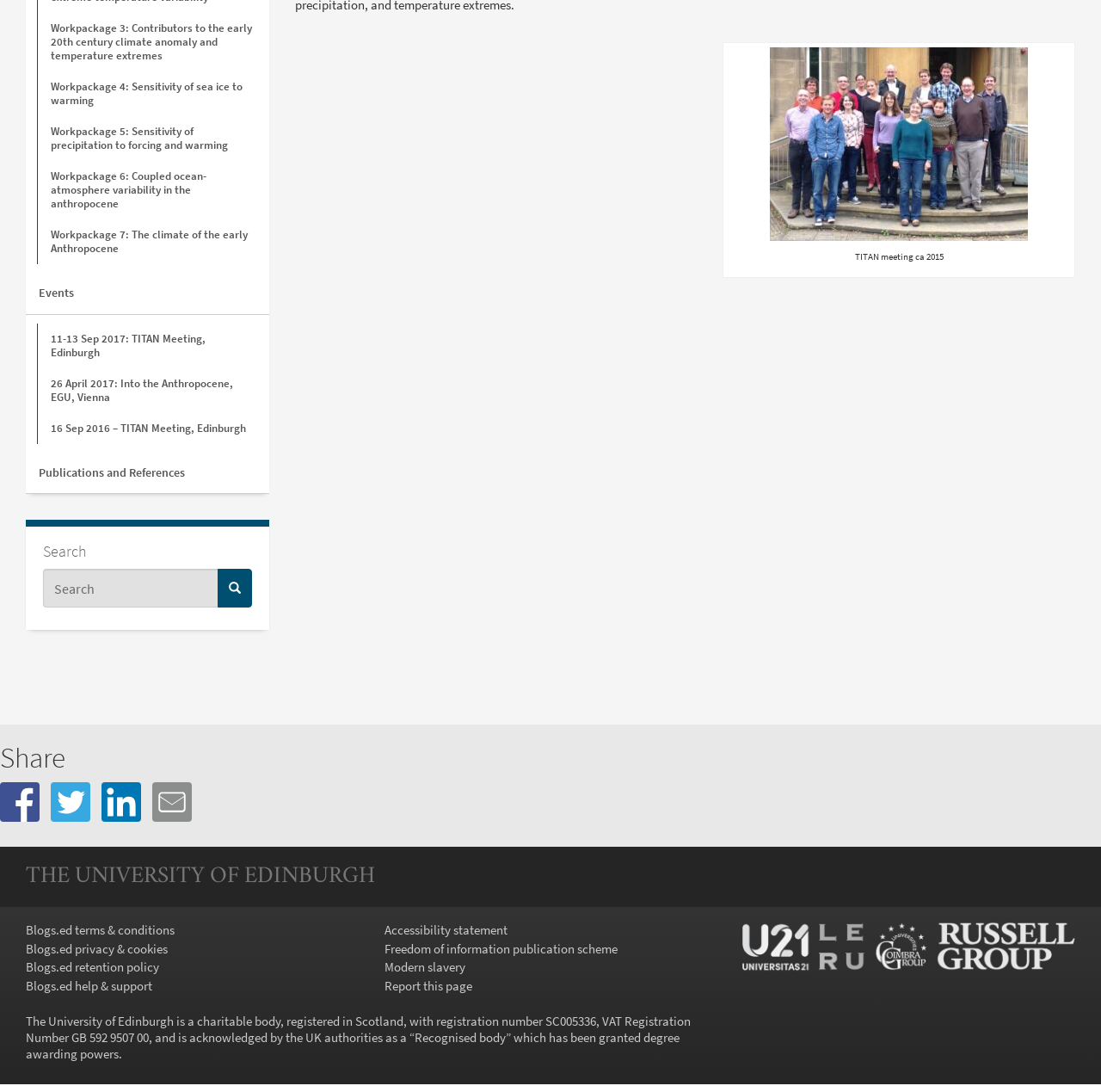Find the bounding box coordinates of the area that needs to be clicked in order to achieve the following instruction: "Go to Workpackage 3: Contributors to the early 20th century climate anomaly and temperature extremes". The coordinates should be specified as four float numbers between 0 and 1, i.e., [left, top, right, bottom].

[0.034, 0.012, 0.244, 0.065]